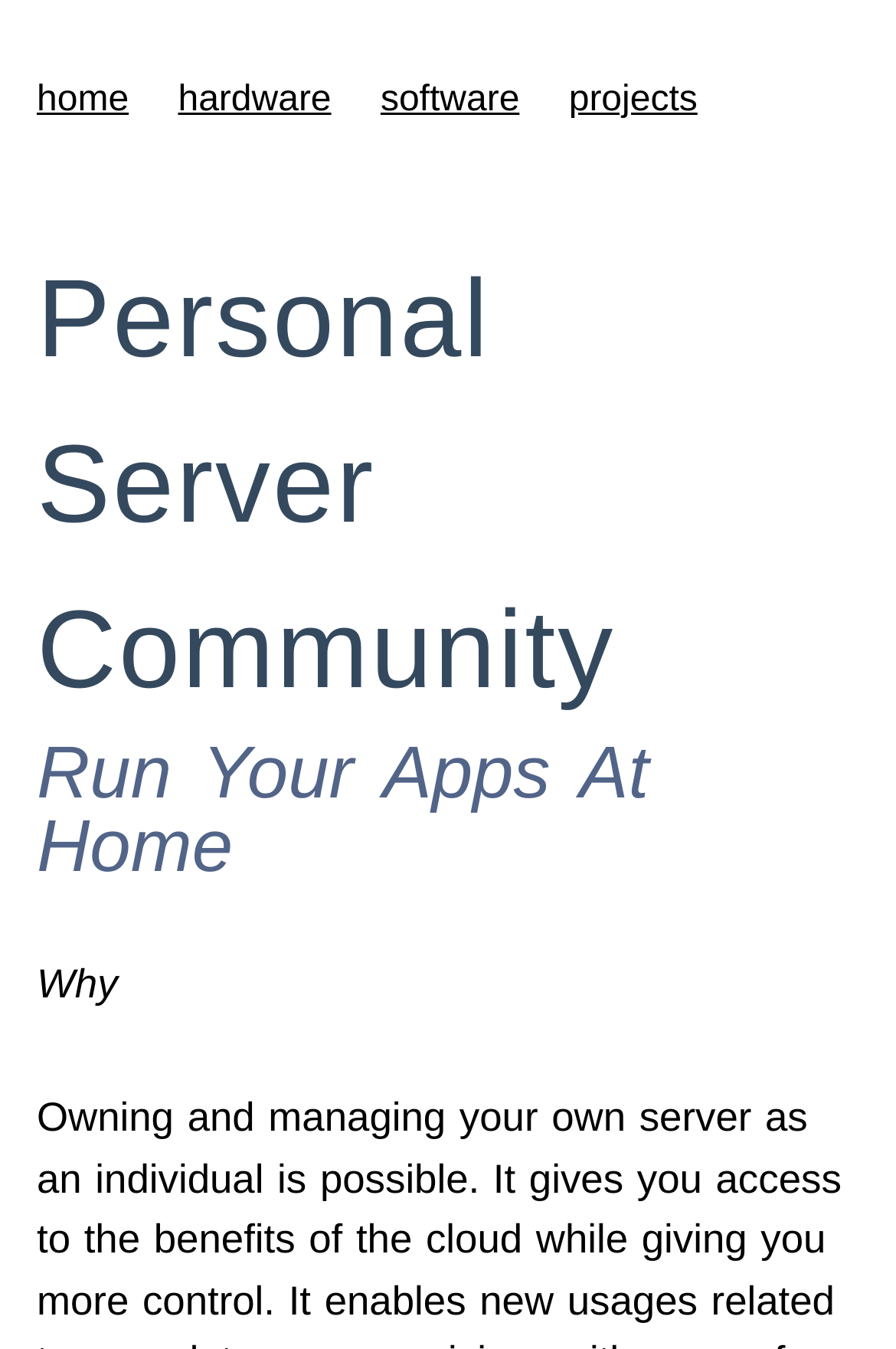What are the main navigation links?
Respond with a short answer, either a single word or a phrase, based on the image.

home, hardware, software, projects